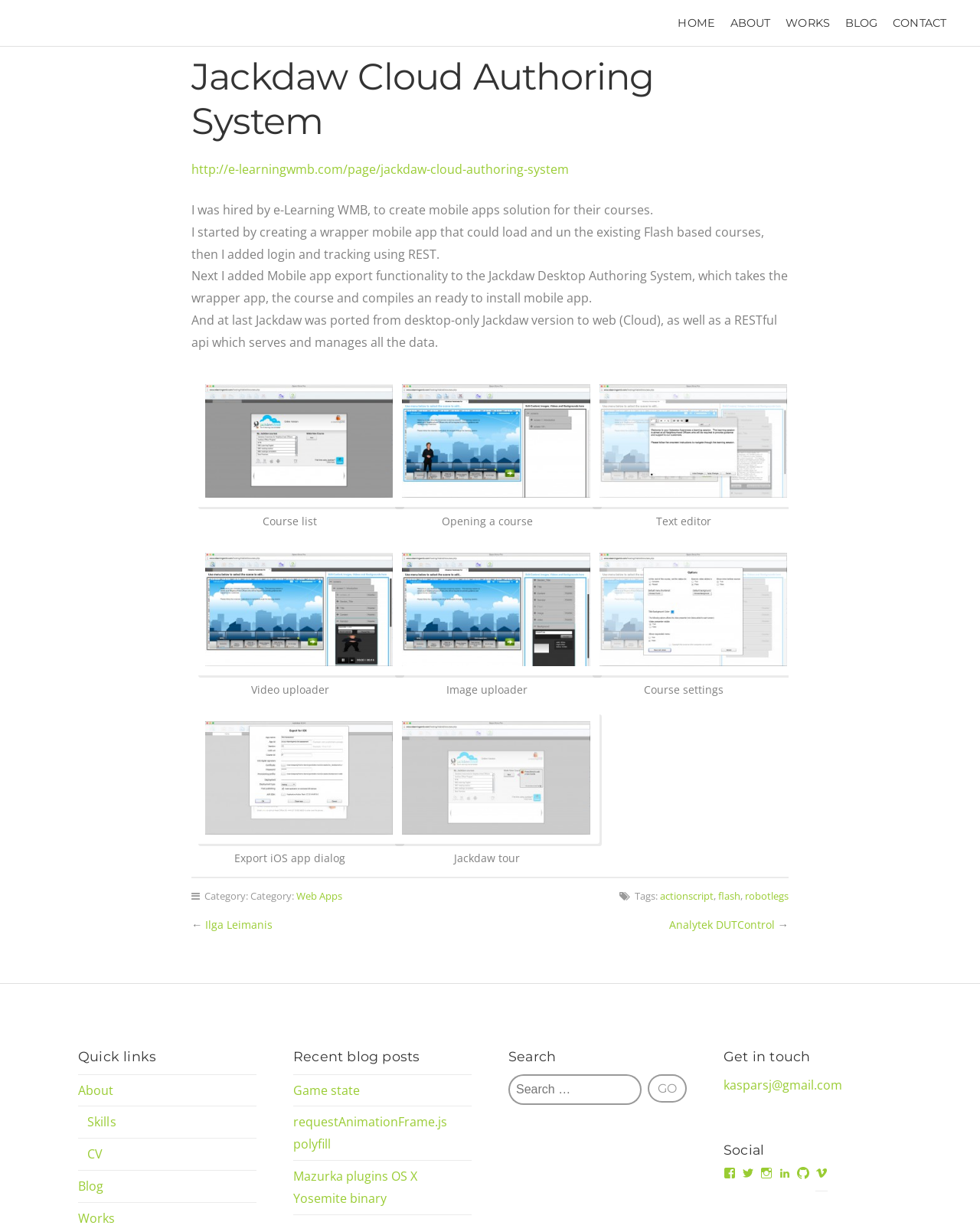Identify the bounding box for the described UI element: "Home".

None